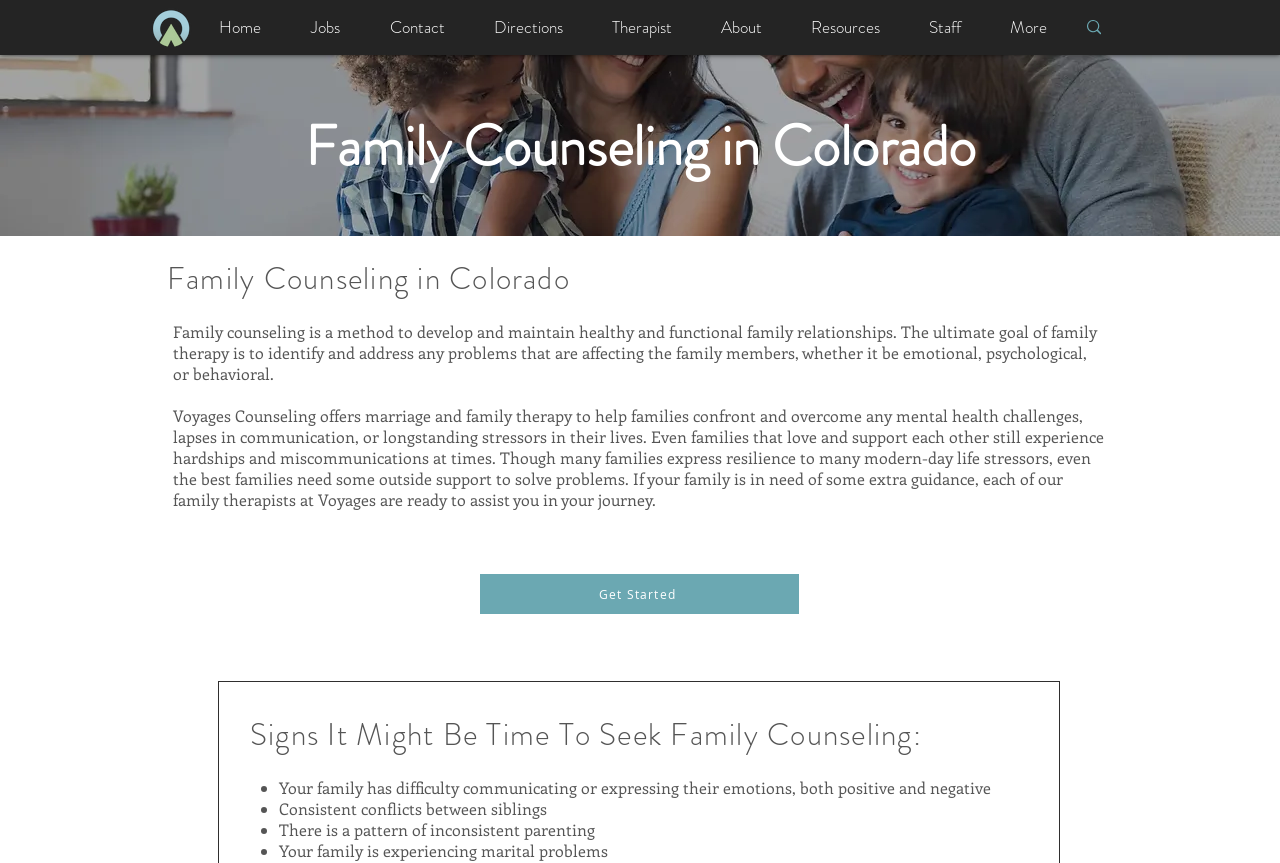Where is the search box located?
Look at the image and provide a short answer using one word or a phrase.

Top right corner